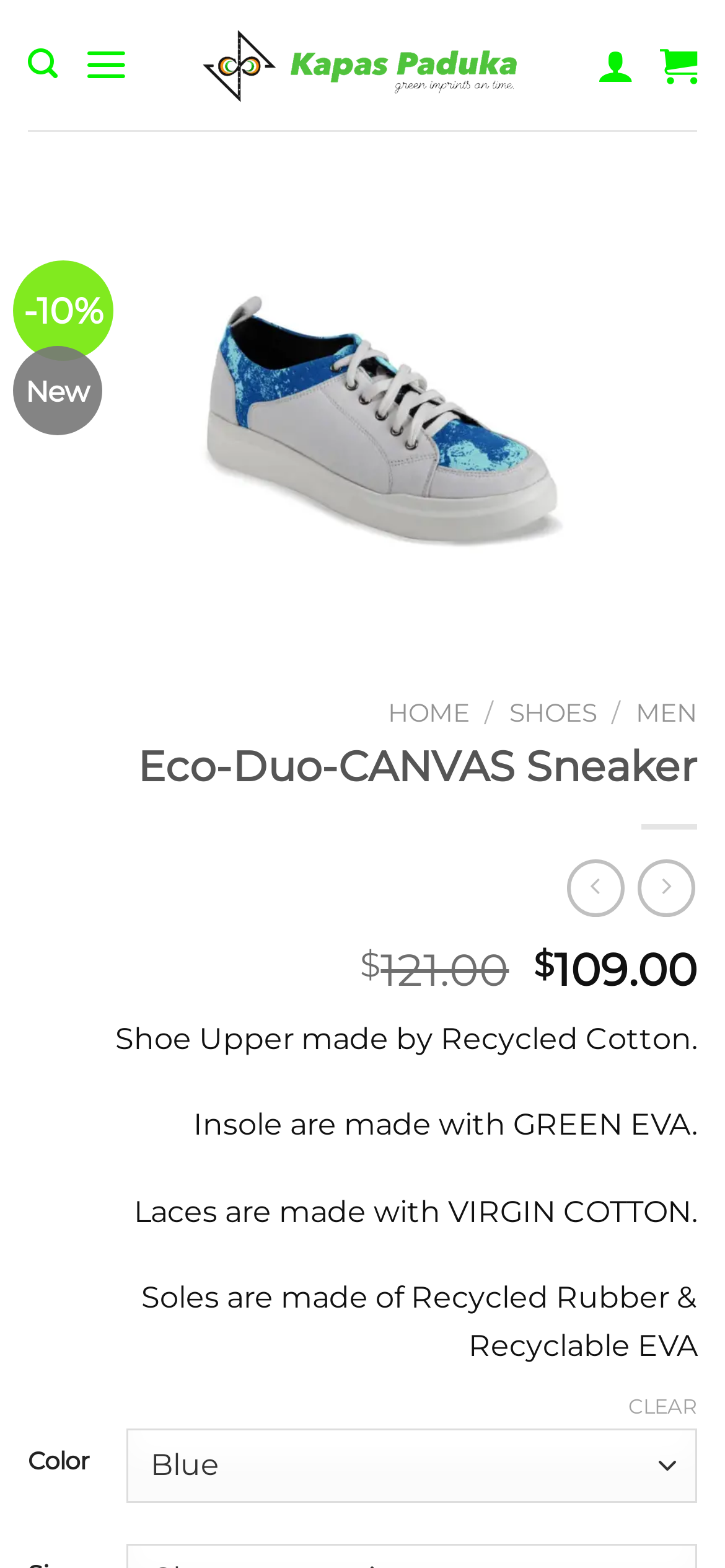What is the material used to make the shoe upper?
Examine the image and provide an in-depth answer to the question.

The material used to make the shoe upper can be found in the StaticText 'Shoe Upper made by Recycled Cotton.' at coordinates [0.159, 0.651, 0.962, 0.674]. This text describes the eco-friendly features of the product.